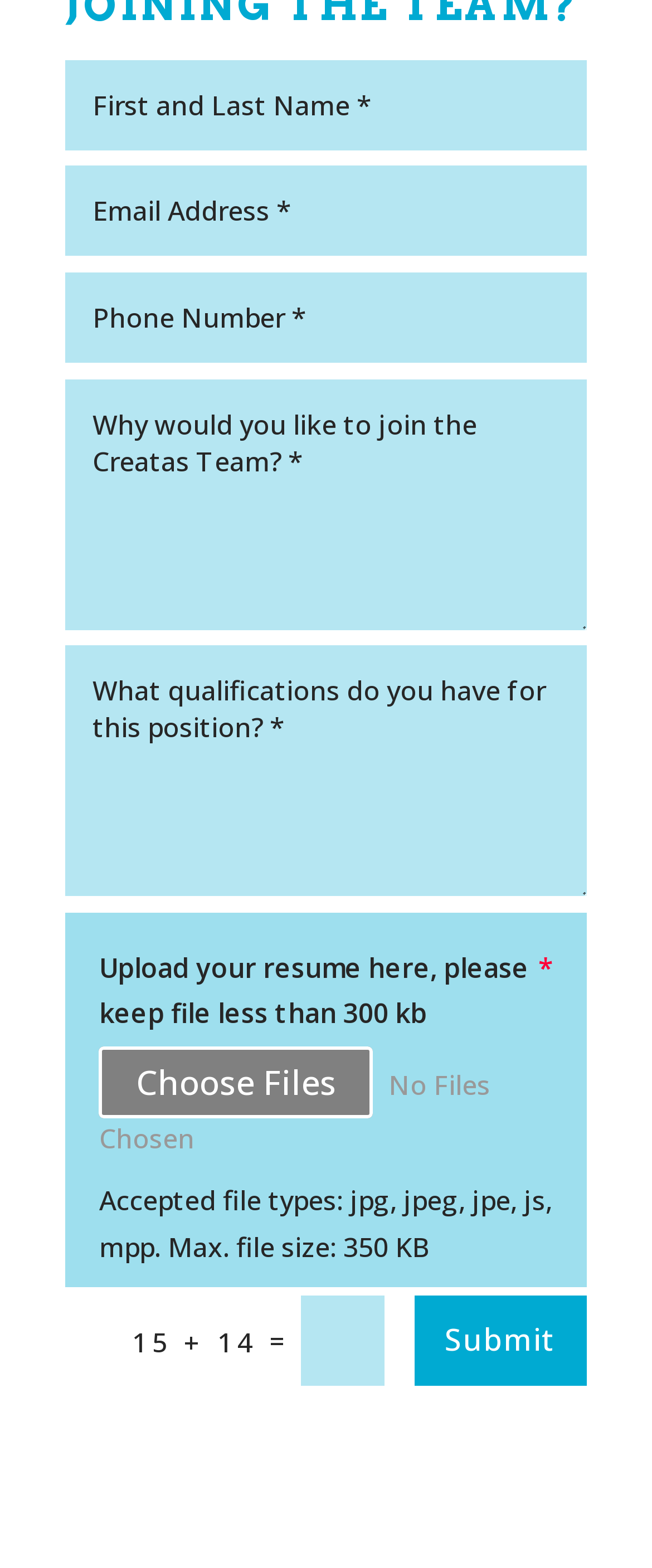Answer in one word or a short phrase: 
How many file types are accepted?

5